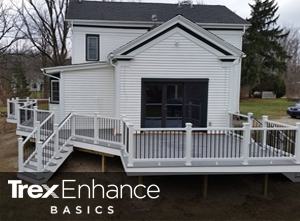Offer a detailed account of the various components present in the image.

The image showcases a beautifully constructed outdoor deck featuring Trex Enhance Basics materials. The deck is designed with stylish railings and multiple levels, seamlessly connecting to the back of a modern home. Surrounding greenery adds a natural touch to the setting, highlighting the blend between the built environment and nature. This project exemplifies the craftsmanship of Supreme Deck Builders, a TrexPro Platinum installer located in Grosse Pointe, Michigan. Their expertise in deck building is evident, as they focus on high-quality materials and innovative designs, ensuring durability and aesthetic appeal. The bottom of the image features the Trex logo, emphasizing the use of premium Trex products, which are backed by a 25-year warranty, assuring customers of their commitment to quality and customer satisfaction.